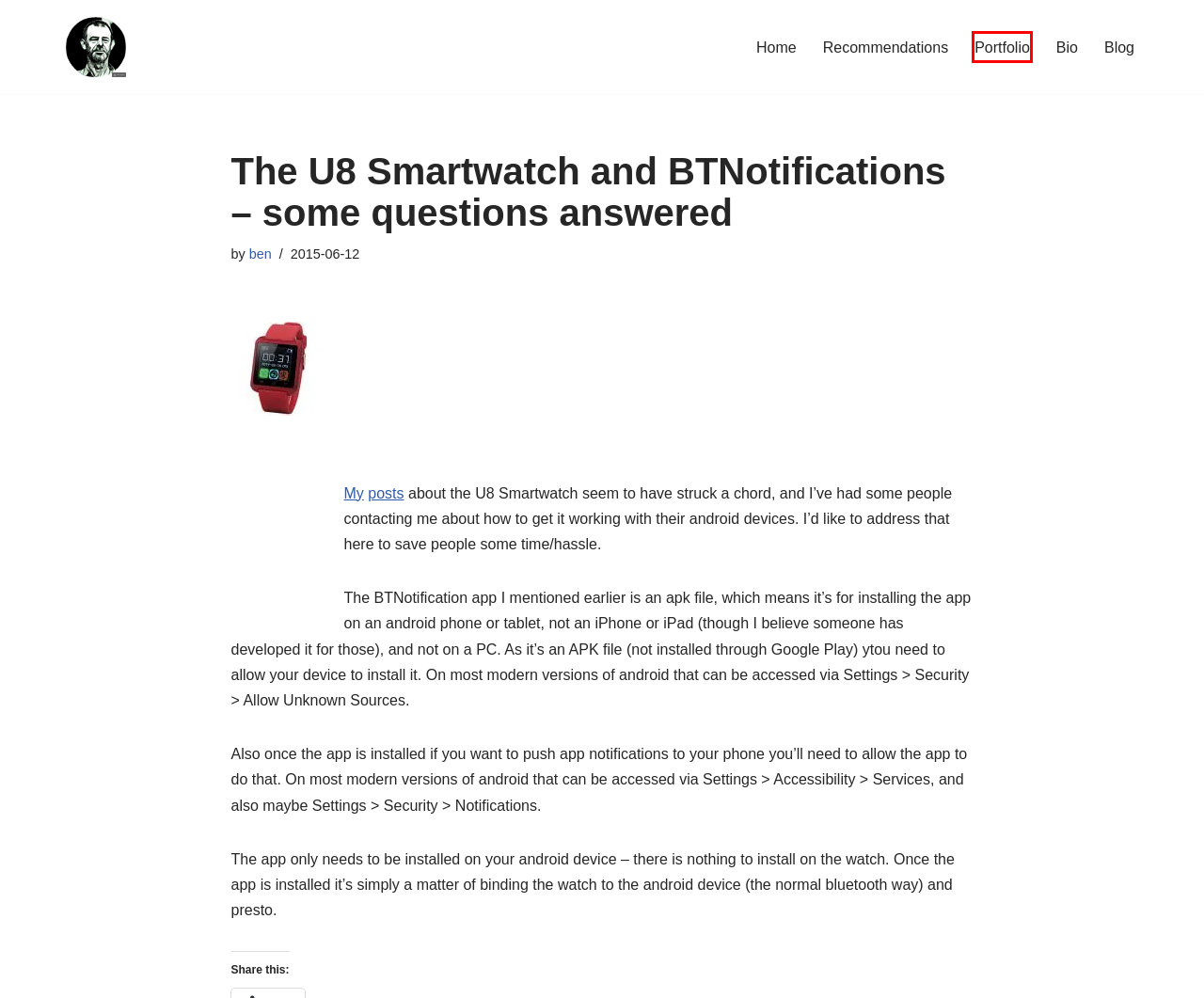Review the webpage screenshot provided, noting the red bounding box around a UI element. Choose the description that best matches the new webpage after clicking the element within the bounding box. The following are the options:
A. Ben Helps . me Projects
B. apk – Ben Helps . me
C. blog – Ben Helps . me
D. Ben Helps . me. who helps you?
E. Curriculum Vitae
F. Neve - Fast & Lightweight WordPress Theme Ideal for Any Website
G. Blog Tool, Publishing Platform, and CMS – WordPress.org
H. Recommendations

A